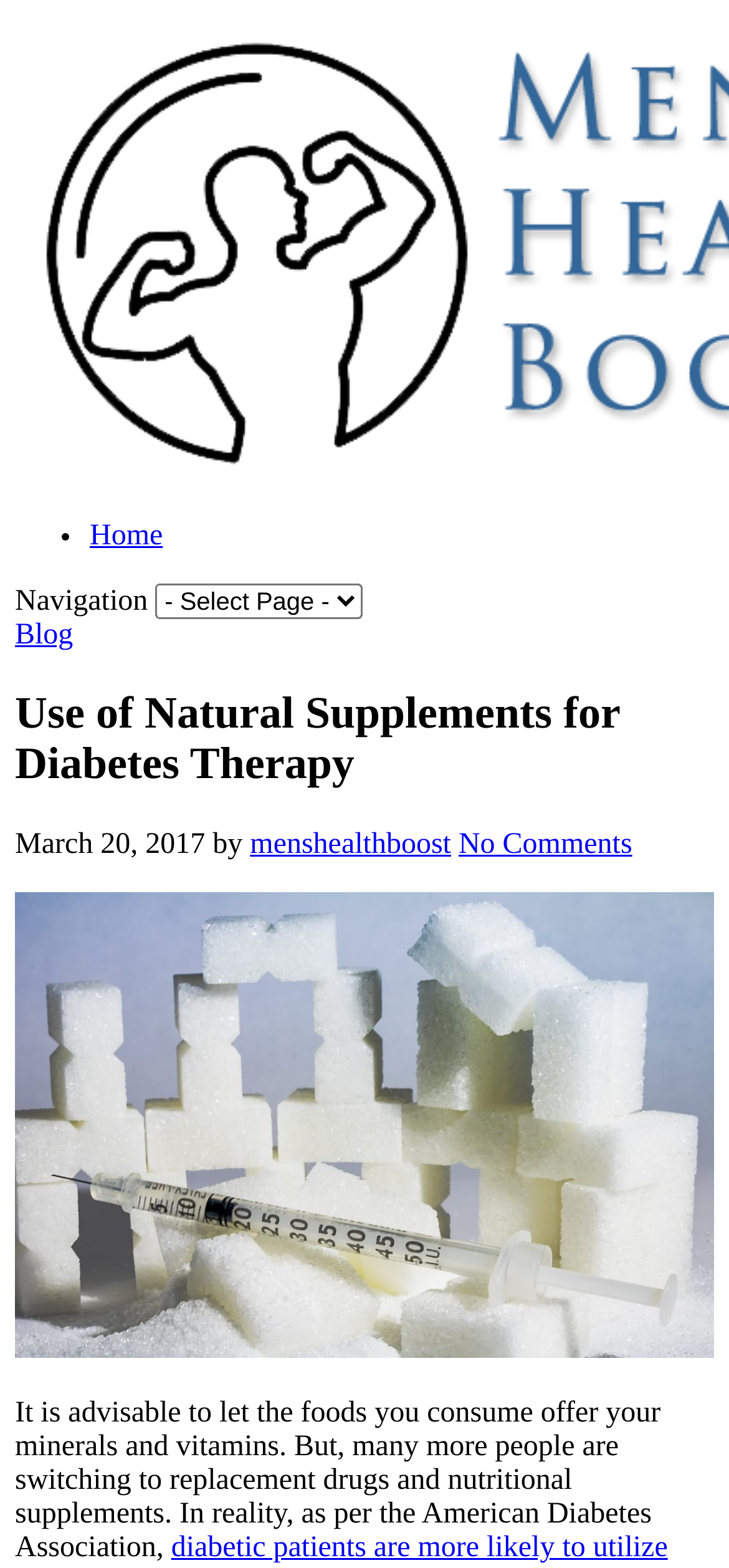Answer the question below with a single word or a brief phrase: 
How many comments are there on the article?

No Comments